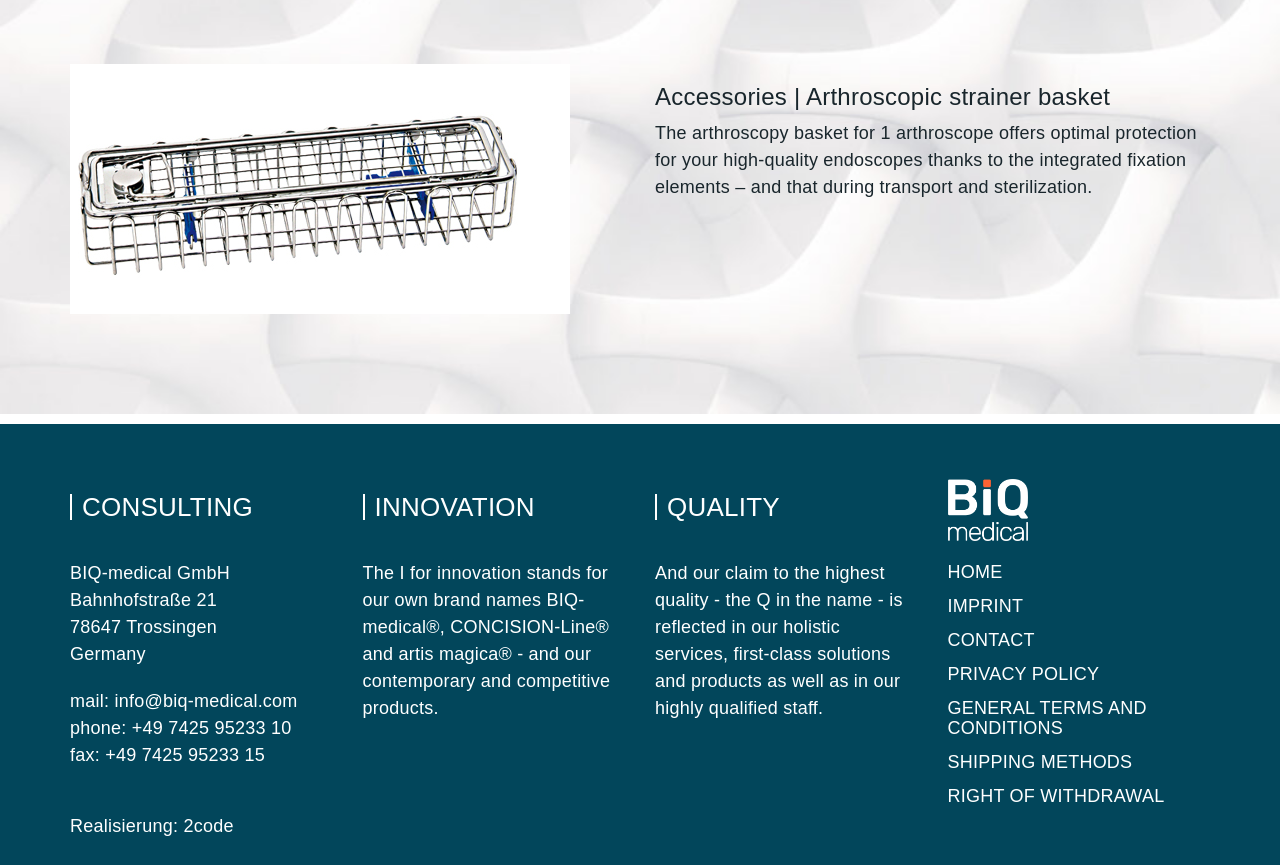Respond to the question below with a single word or phrase:
What is the company name?

BIQ-medical GmbH